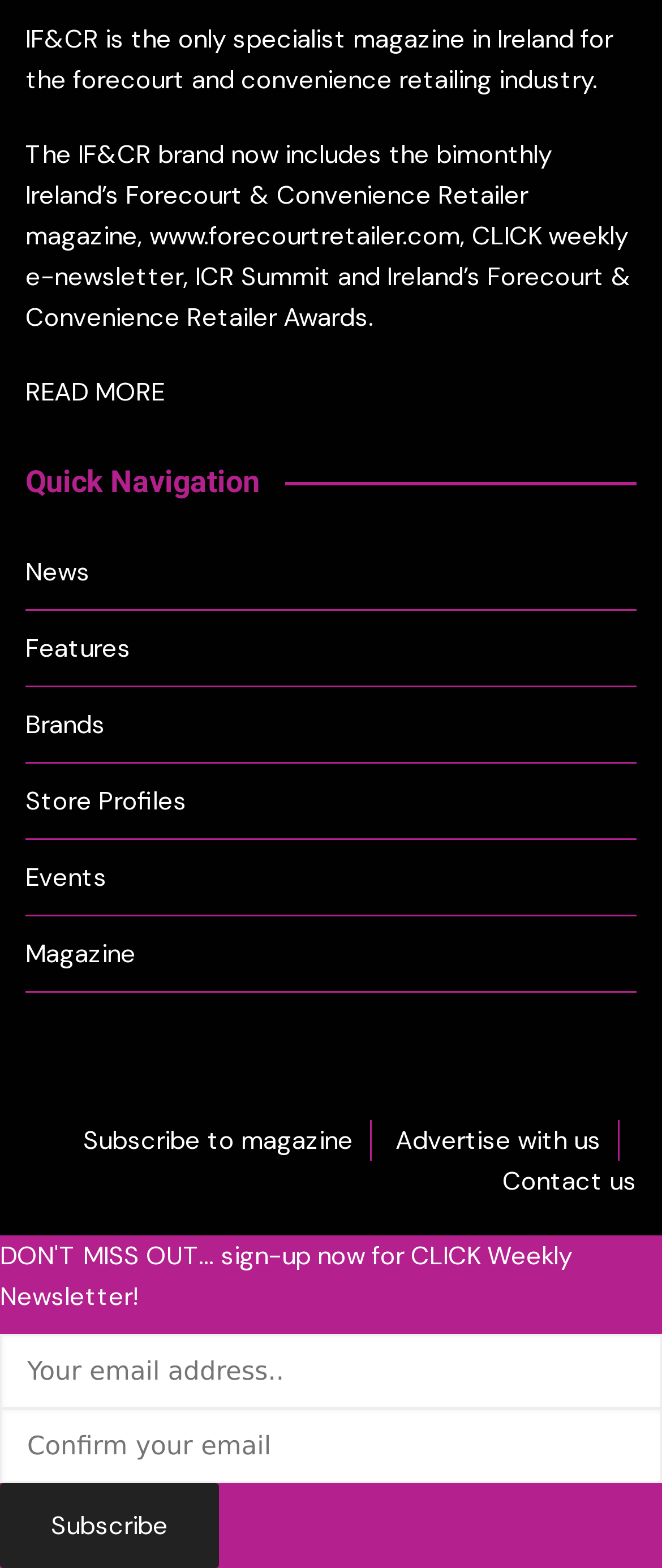Pinpoint the bounding box coordinates of the area that must be clicked to complete this instruction: "Check Friday to Sunday opening hours".

None